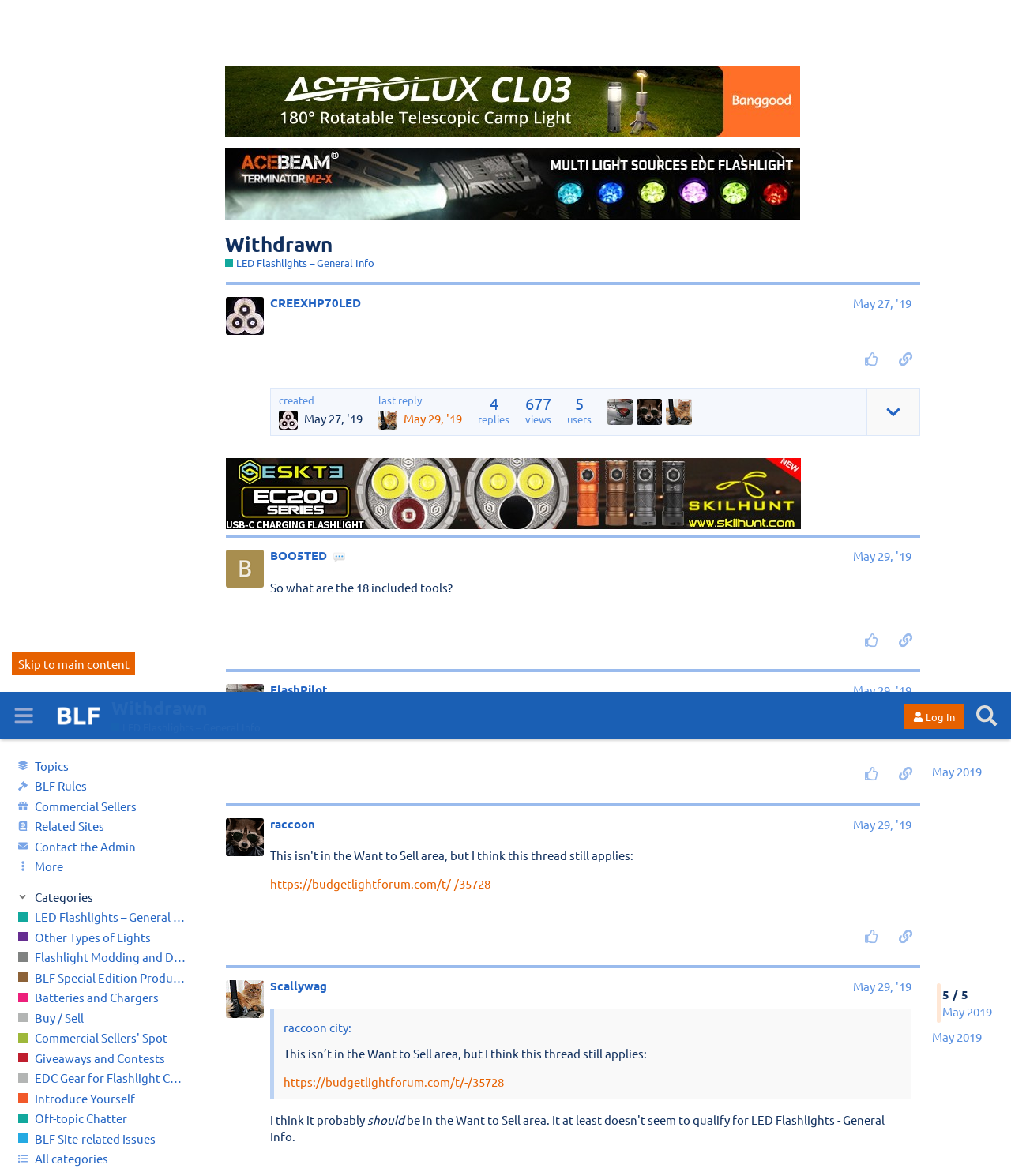Pinpoint the bounding box coordinates of the area that should be clicked to complete the following instruction: "View 'LED Flashlights – General Info' topic". The coordinates must be given as four float numbers between 0 and 1, i.e., [left, top, right, bottom].

[0.11, 0.025, 0.258, 0.035]